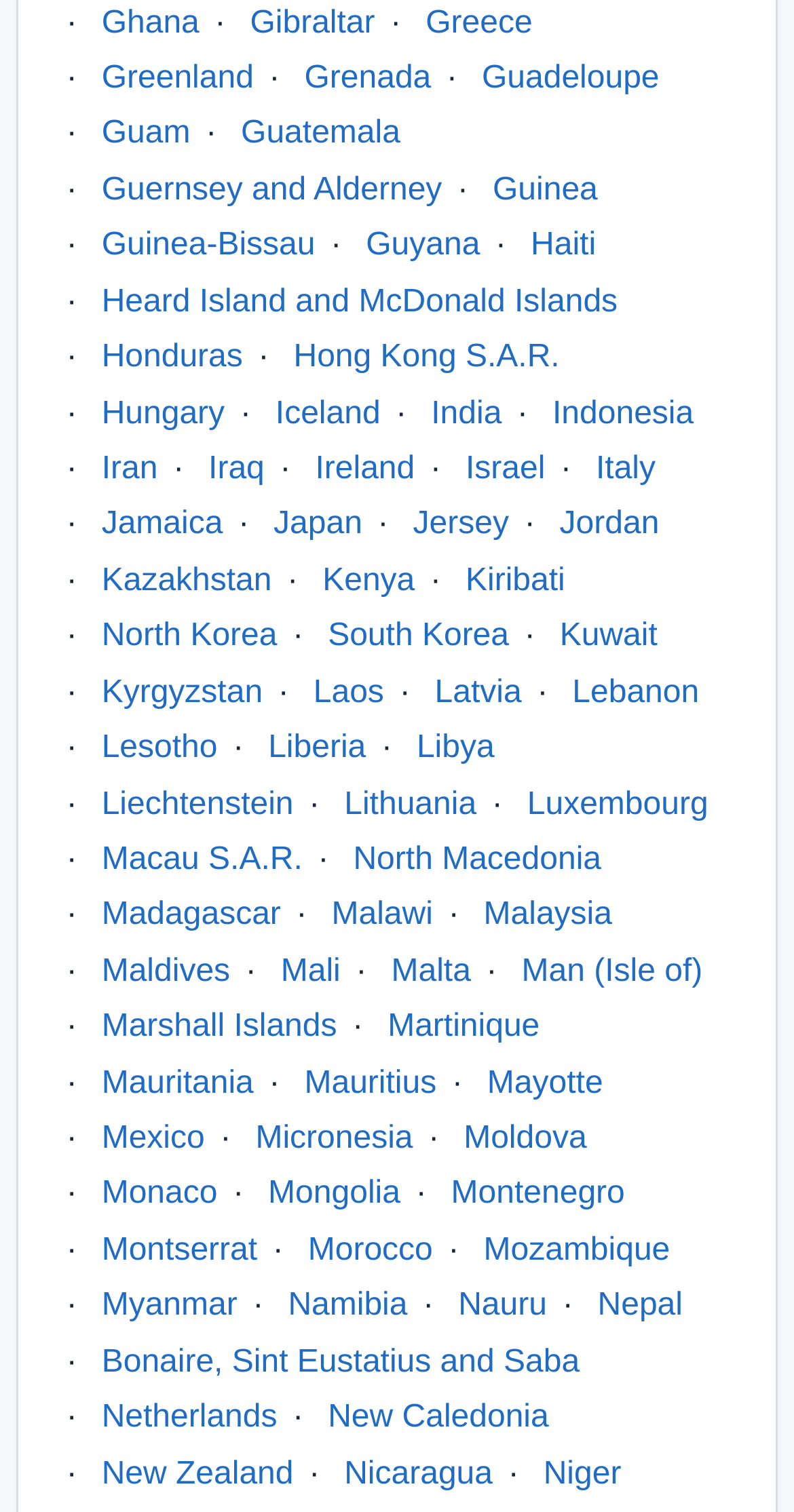Find the bounding box coordinates of the element you need to click on to perform this action: 'Explore Guinea-Bissau'. The coordinates should be represented by four float values between 0 and 1, in the format [left, top, right, bottom].

[0.128, 0.151, 0.397, 0.174]